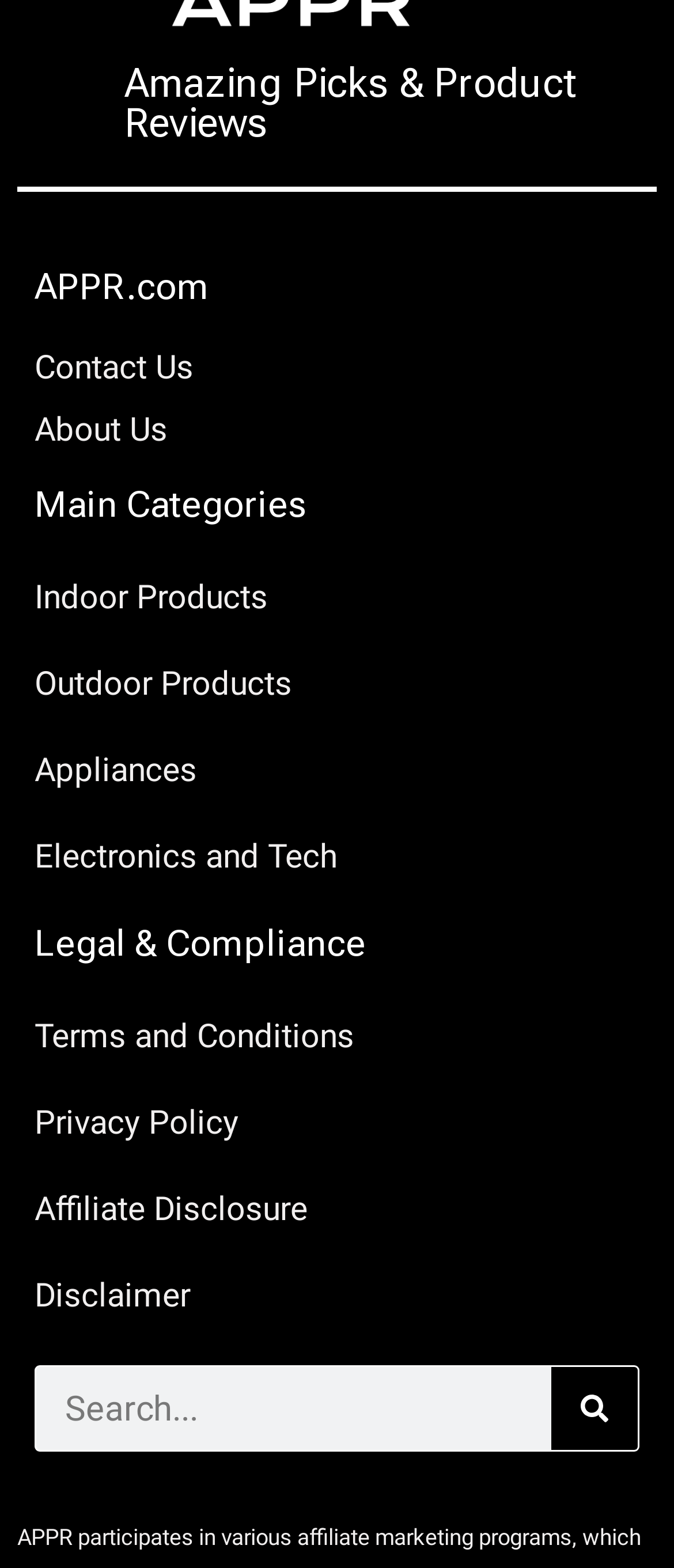Respond to the following question using a concise word or phrase: 
What is the main category above 'Indoor Products'?

Main Categories